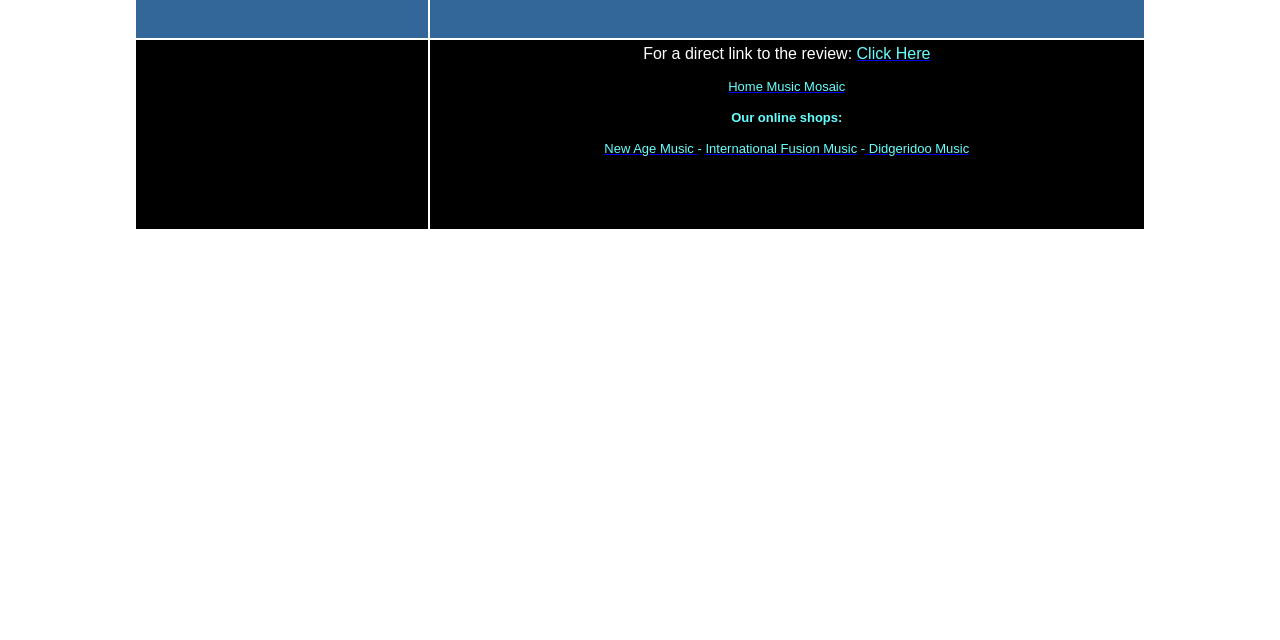Identify the bounding box for the described UI element: "International Fusion Music".

[0.551, 0.22, 0.67, 0.244]